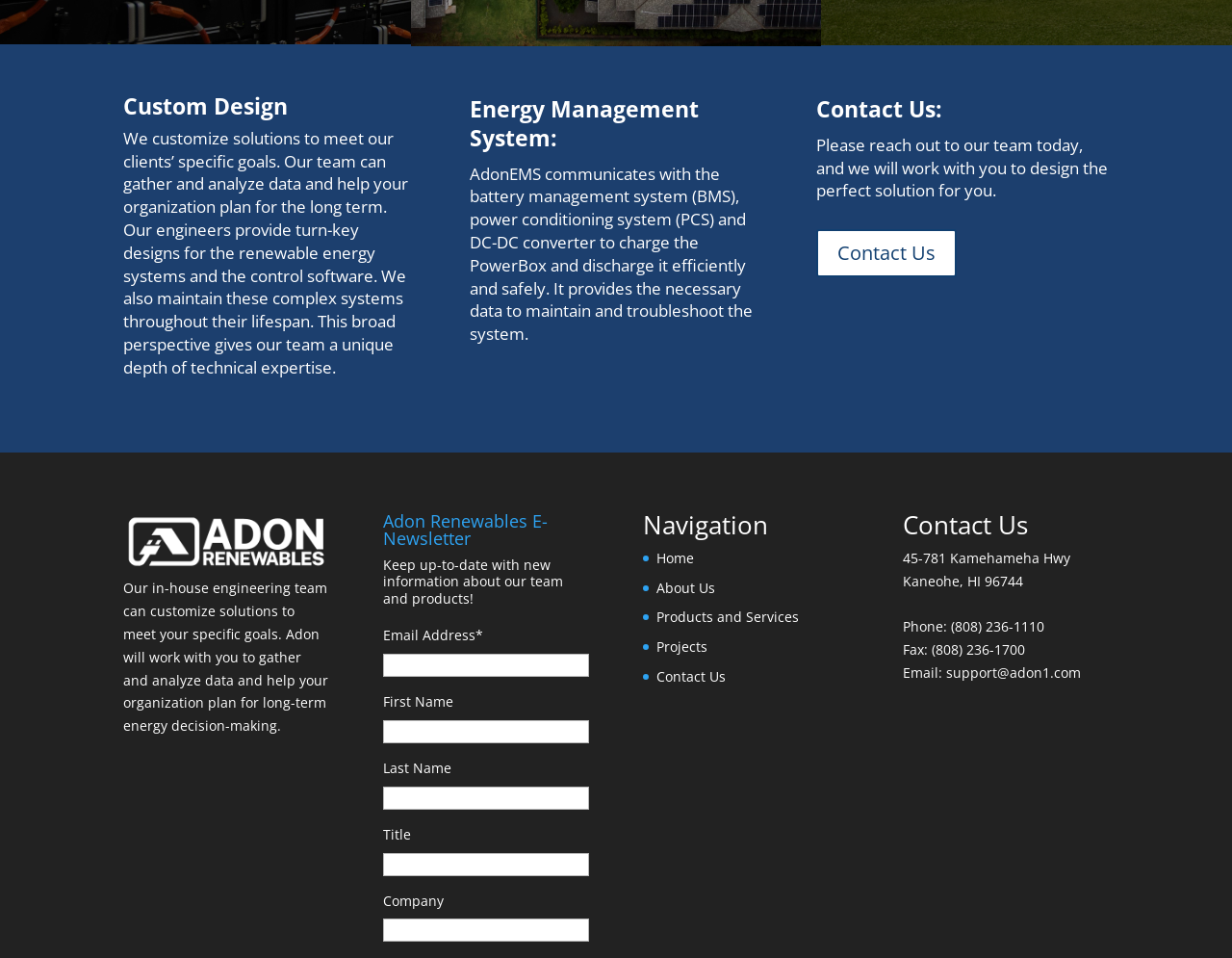What is the purpose of AdonEMS?
Using the details shown in the screenshot, provide a comprehensive answer to the question.

I found this information by reading the text under the 'Energy Management System:' heading, which describes the function of AdonEMS.